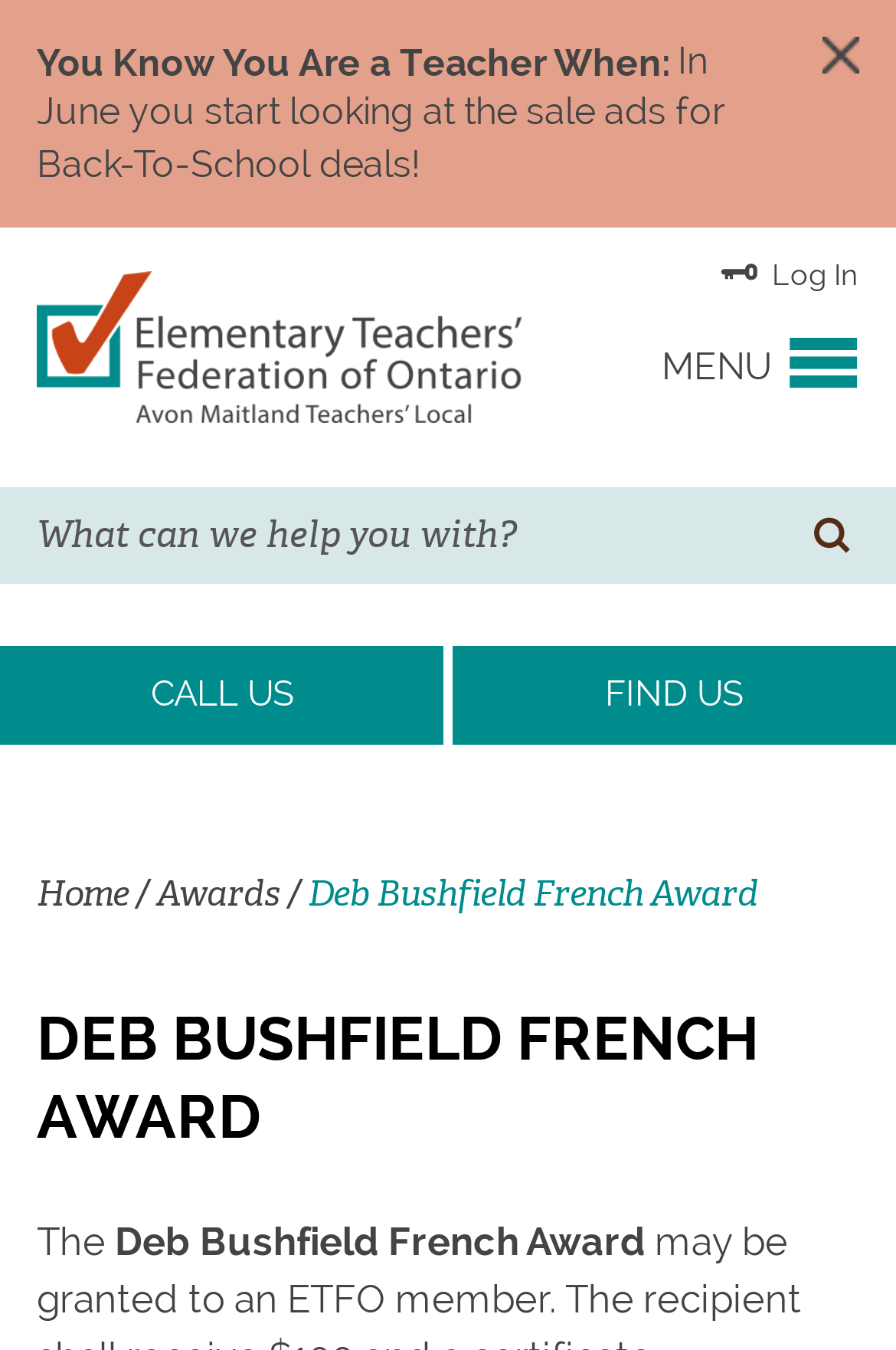Provide a brief response in the form of a single word or phrase:
What are the categories listed on the webpage?

YOUR UNION, EVENTS & NEWS, H&S/WELLNESS, RESOURCE LINKS, LEGAL ASSISTANCE